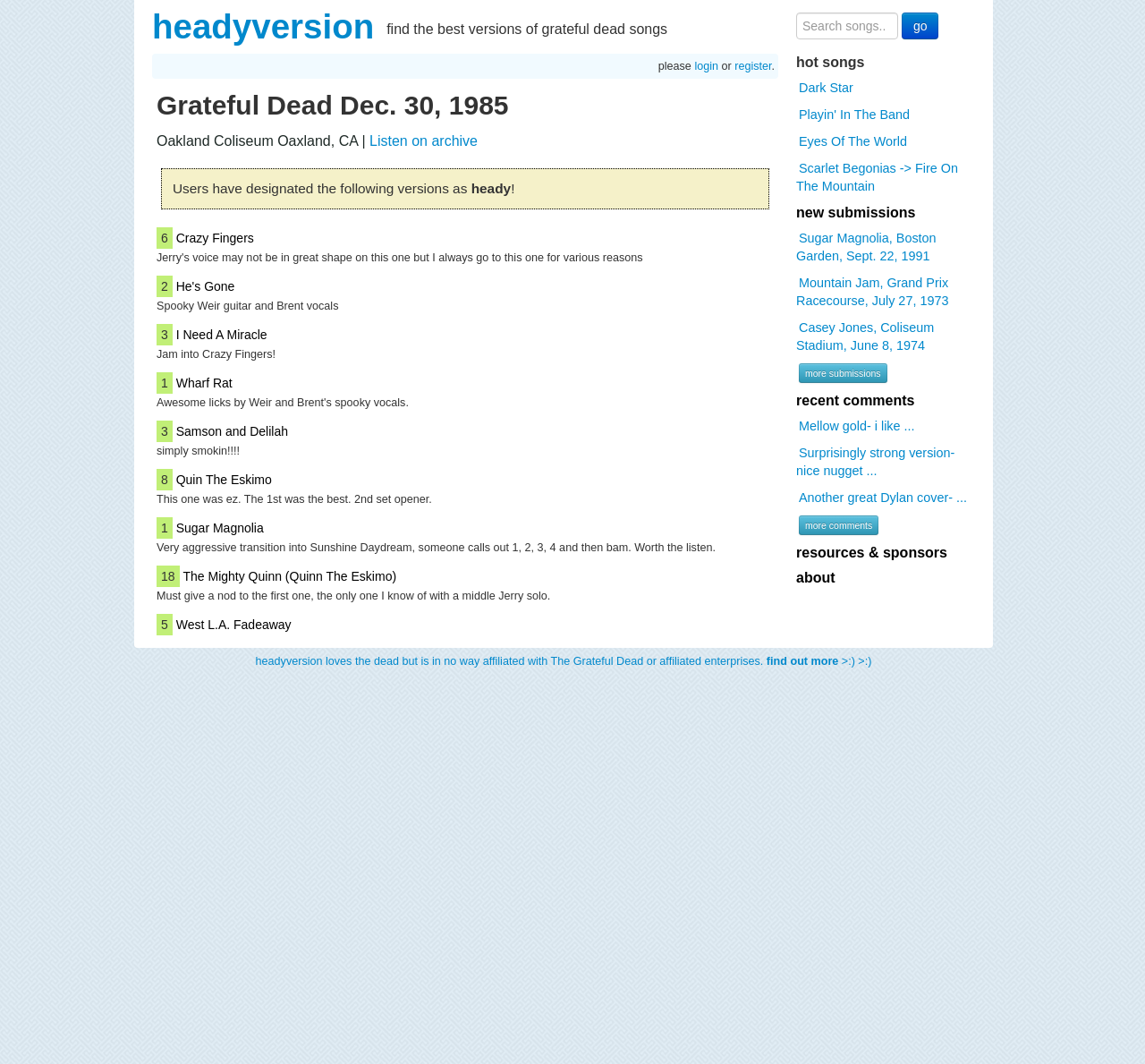Please provide a detailed answer to the question below by examining the image:
What is the location of the Grateful Dead concert?

The location of the Grateful Dead concert is 'Oakland Coliseum Oaxland, CA' which is mentioned in the heading 'Oakland Coliseum Oaxland, CA | Listen on archive' on the webpage.